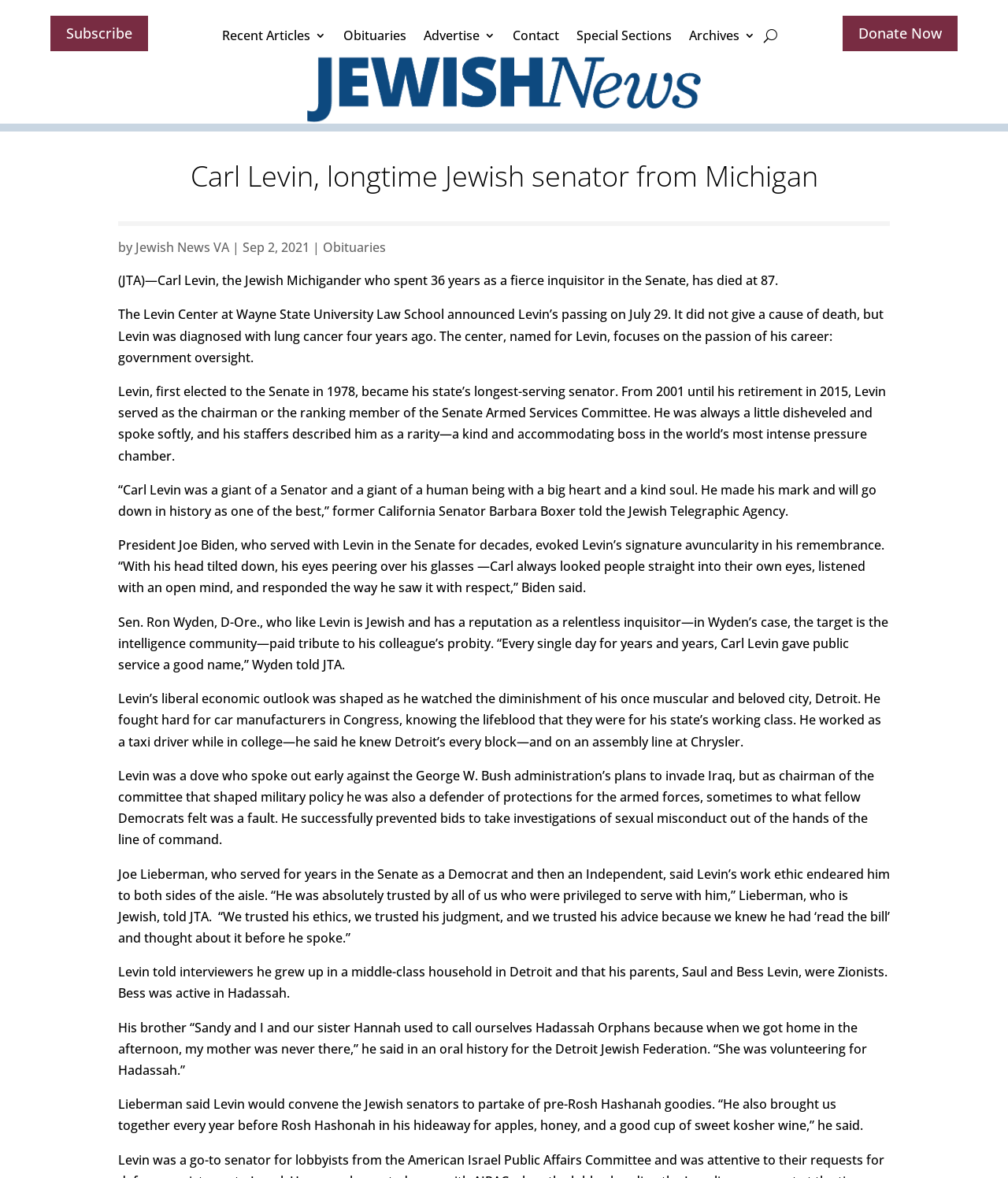Identify the bounding box coordinates for the UI element described as follows: Recent Articles. Use the format (top-left x, top-left y, bottom-right x, bottom-right y) and ensure all values are floating point numbers between 0 and 1.

[0.22, 0.019, 0.323, 0.047]